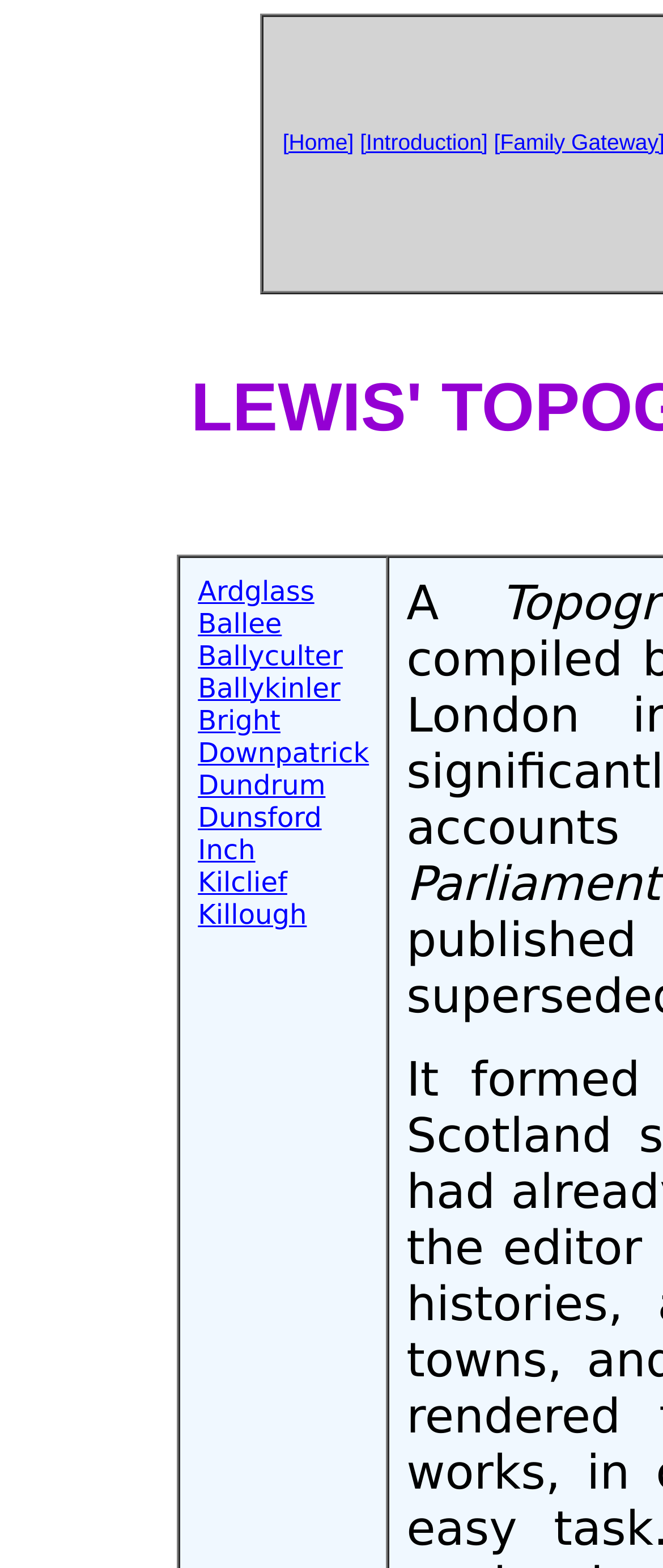Determine the bounding box coordinates for the area that needs to be clicked to fulfill this task: "explore Downpatrick". The coordinates must be given as four float numbers between 0 and 1, i.e., [left, top, right, bottom].

[0.298, 0.469, 0.557, 0.49]